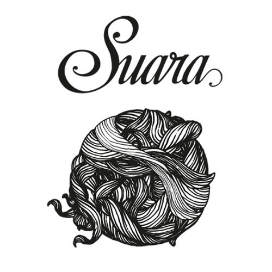Describe all significant details and elements found in the image.

The image prominently features the word "Suara" elegantly styled in a fluid, cursive font, positioned above an intricate, artistic illustration of a circular formation resembling tangled strands of hair or vines. This design creates a dynamic visual effect, combining elements of nature with a whimsical touch, making it suitable for a creative or artistic context. The overall aesthetic suggests a connection to music or cultural expression, possibly hinting at Suara's identity as a music label known for its diverse range of electronic sounds. The black-and-white color scheme adds a classic yet modern feel to the composition, enhancing its appeal in the realm of contemporary art and music branding.